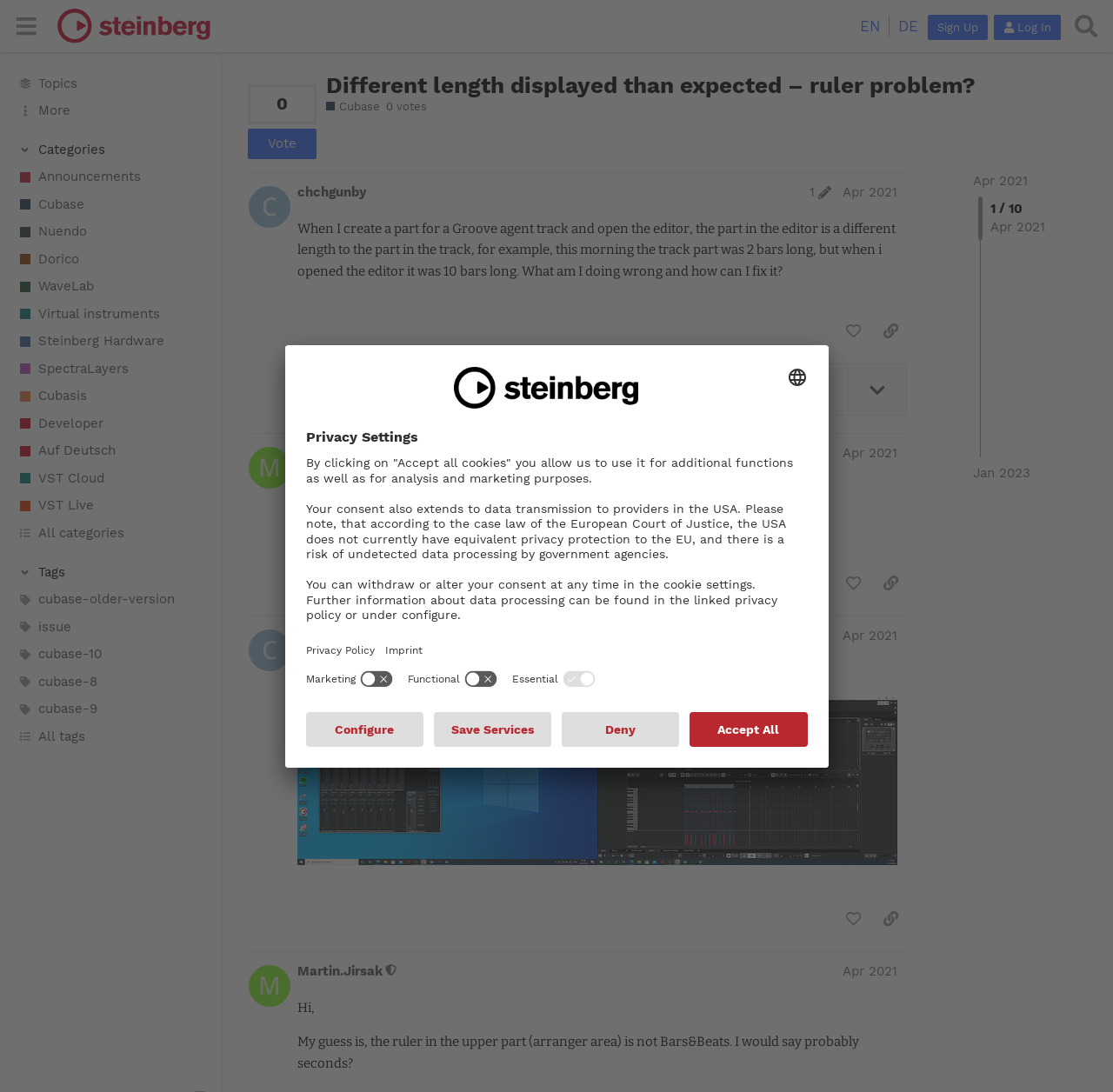Answer the question below with a single word or a brief phrase: 
What is the category of the topic 'cubase-older-version'?

Cubase